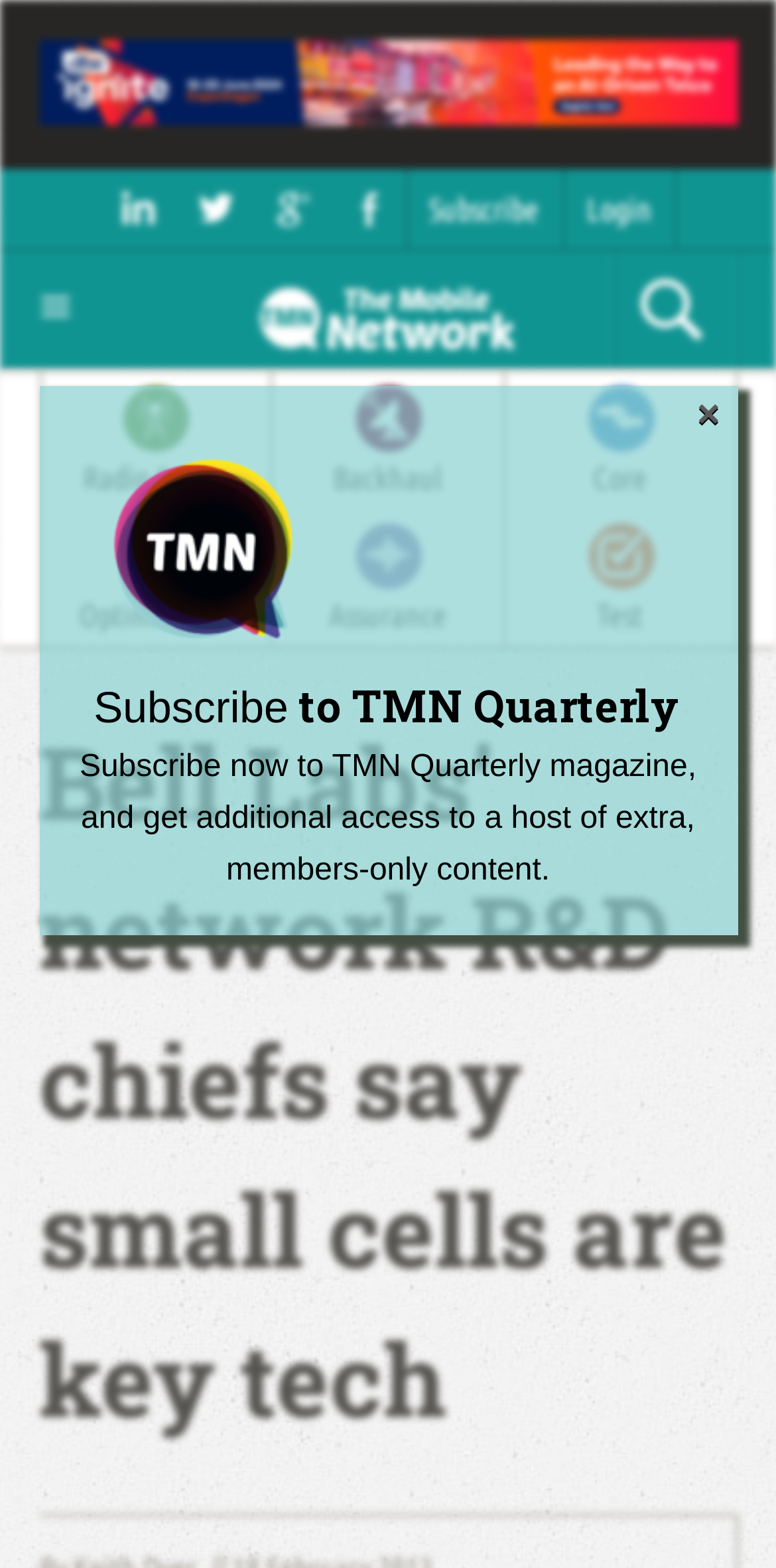Using the given element description, provide the bounding box coordinates (top-left x, top-left y, bottom-right x, bottom-right y) for the corresponding UI element in the screenshot: Optimisation 75

[0.053, 0.325, 0.349, 0.413]